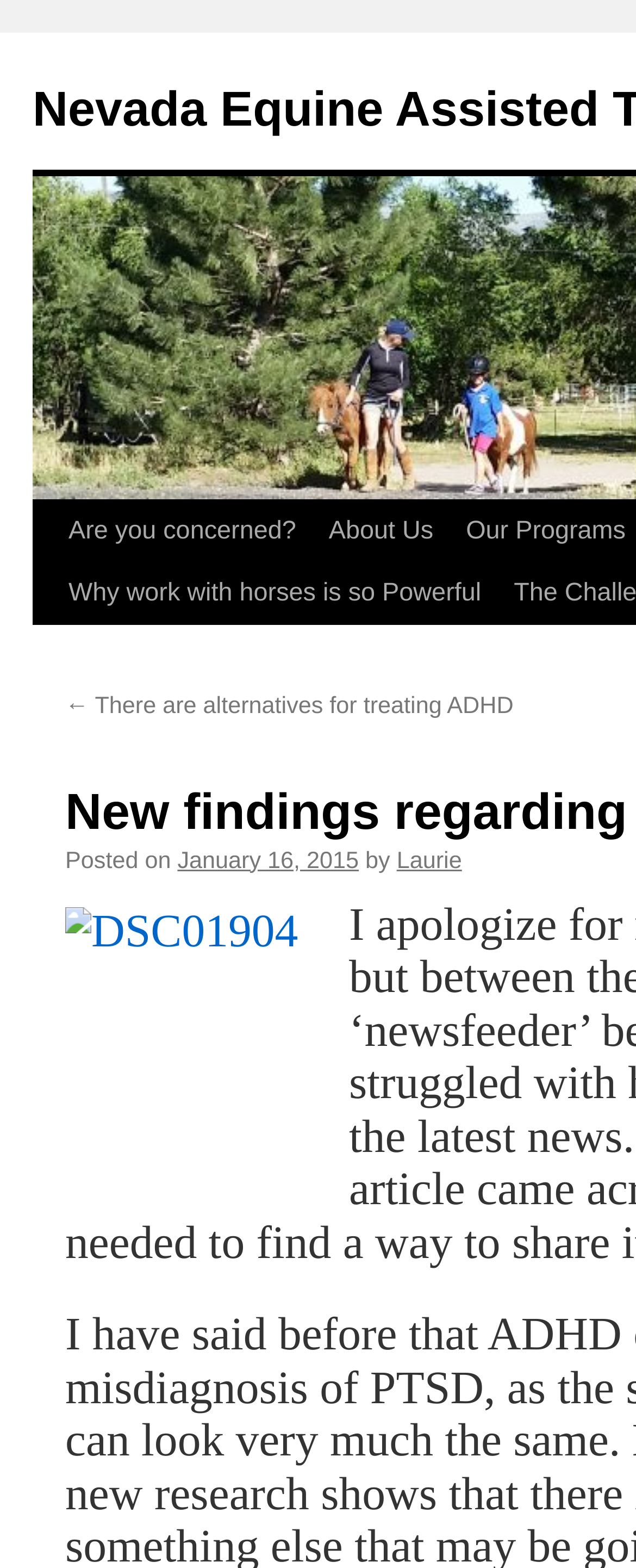What is the image description?
Refer to the screenshot and deliver a thorough answer to the question presented.

I found the image description by looking at the image element with the description 'DSC01904', which suggests that this is the description of the image.